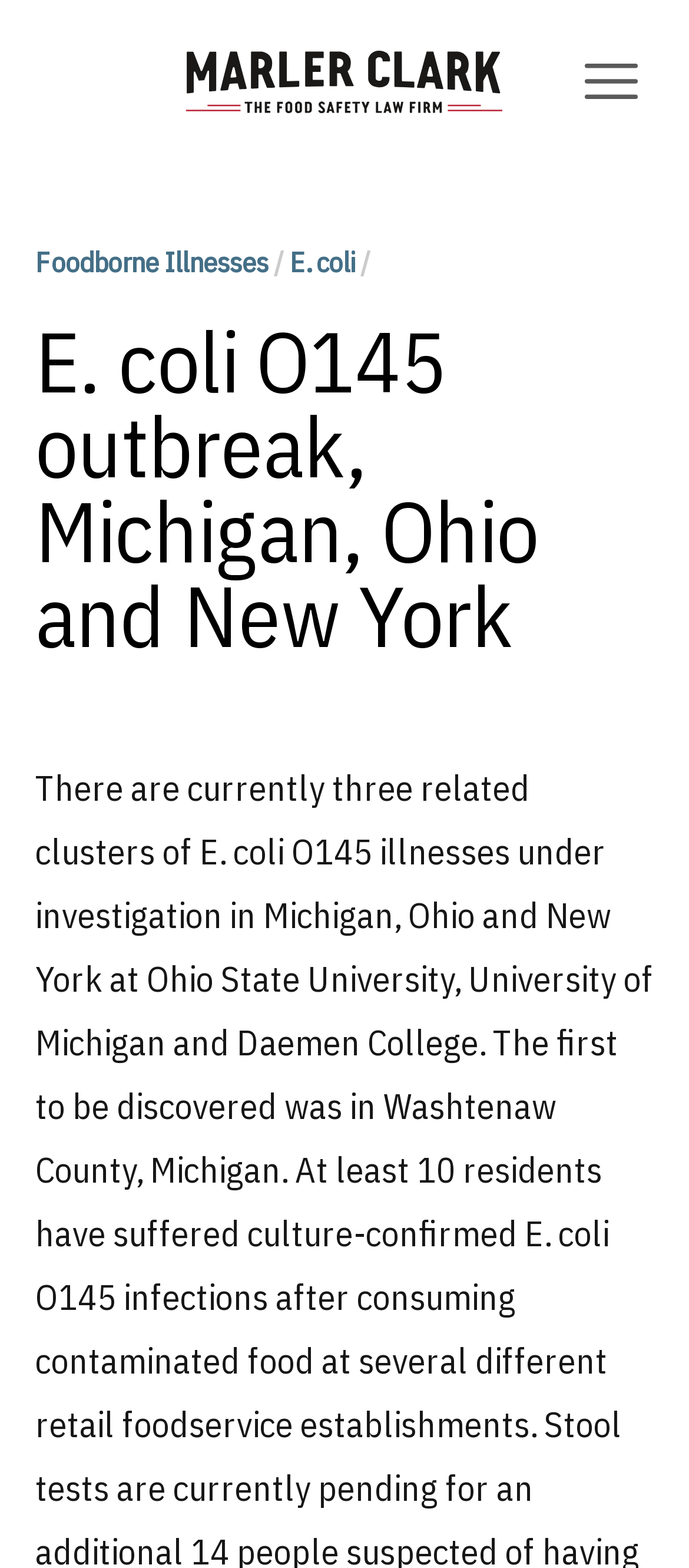Extract the bounding box coordinates for the UI element described as: "Foodborne Illnesses".

[0.051, 0.156, 0.39, 0.178]